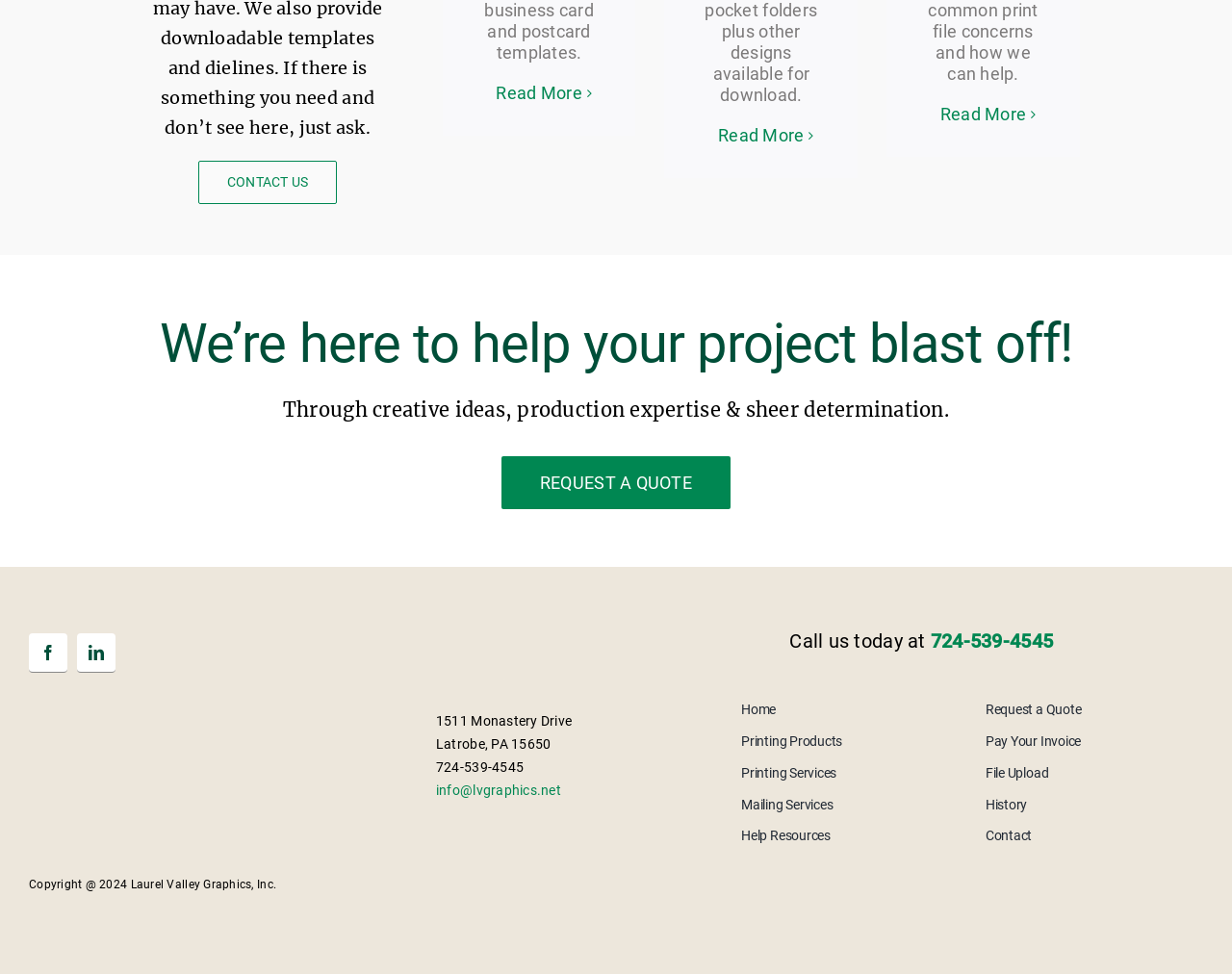Using the element description: "Help Resources", determine the bounding box coordinates. The coordinates should be in the format [left, top, right, bottom], with values between 0 and 1.

[0.602, 0.85, 0.762, 0.867]